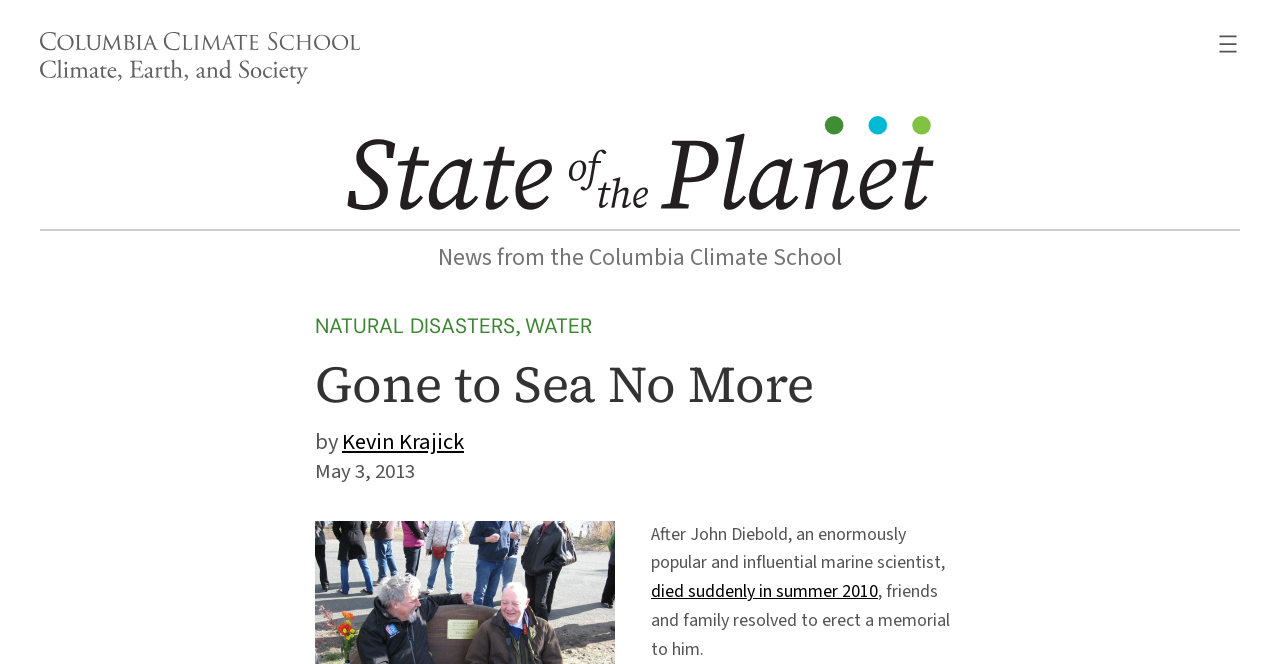Using the provided element description "died suddenly in summer 2010", determine the bounding box coordinates of the UI element.

[0.509, 0.872, 0.686, 0.91]